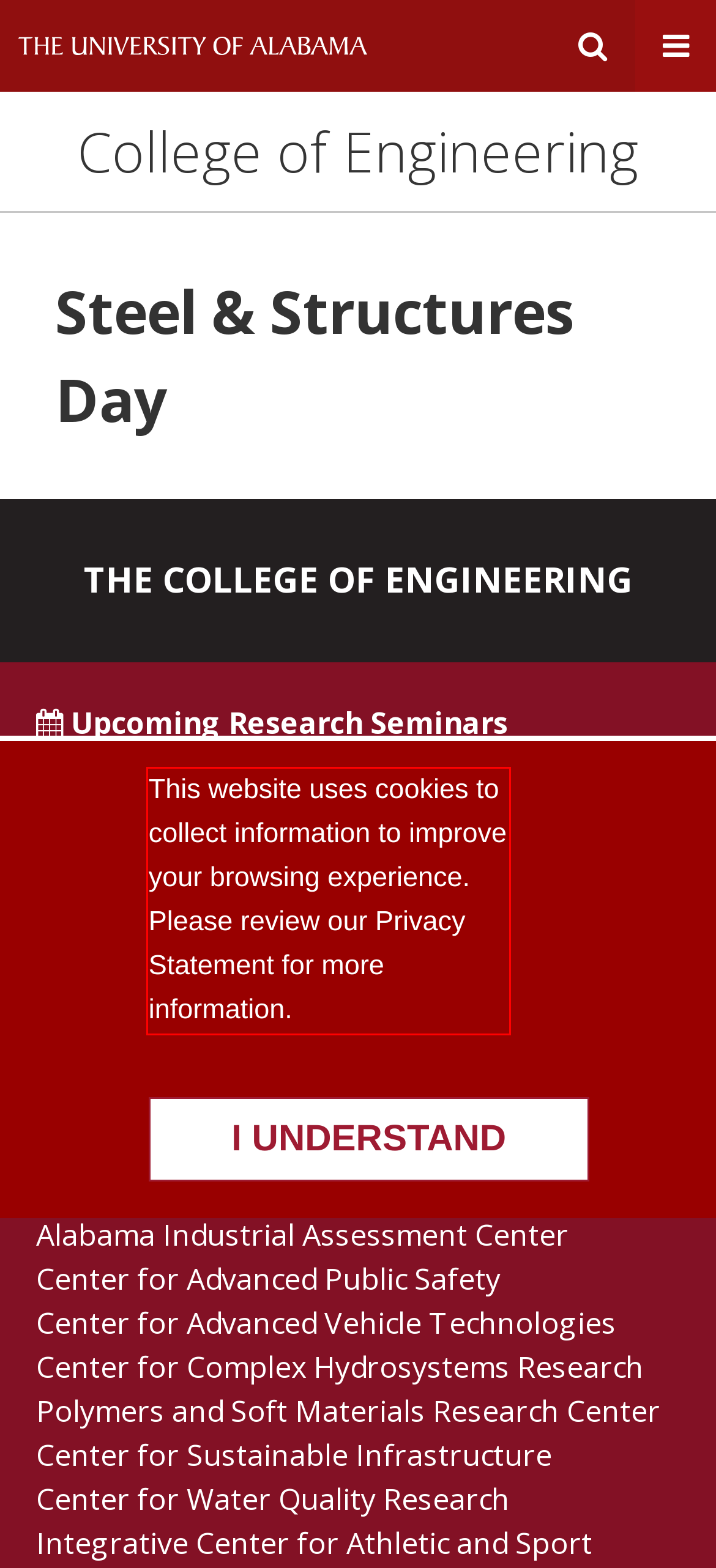Please identify and extract the text from the UI element that is surrounded by a red bounding box in the provided webpage screenshot.

This website uses cookies to collect information to improve your browsing experience. Please review our Privacy Statement for more information.